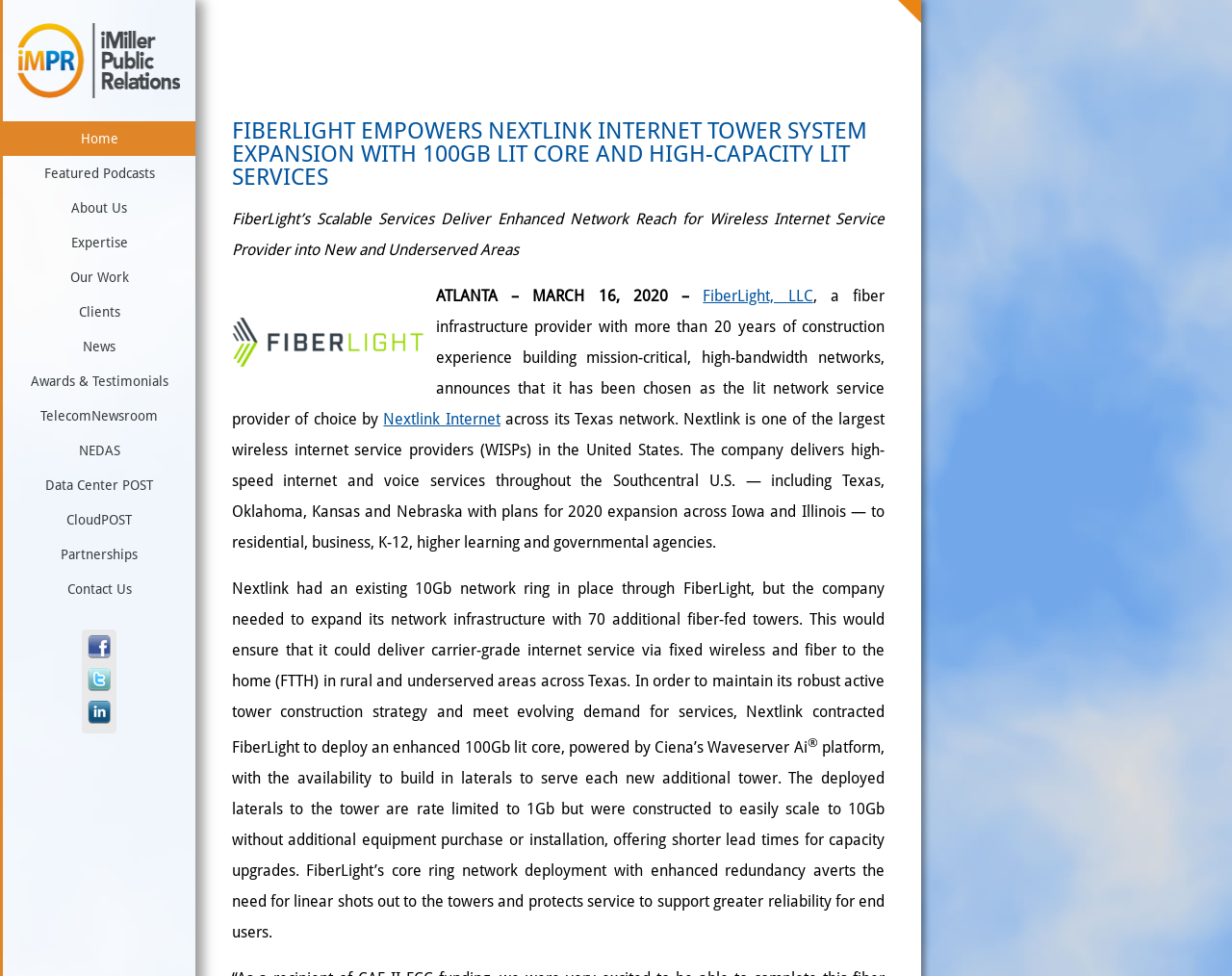What is the name of the public relations company associated with this webpage?
Please describe in detail the information shown in the image to answer the question.

The webpage has a link to iMiller Public Relations, indicating that this company is associated with the webpage, possibly as the public relations firm responsible for promoting FiberLight's services.